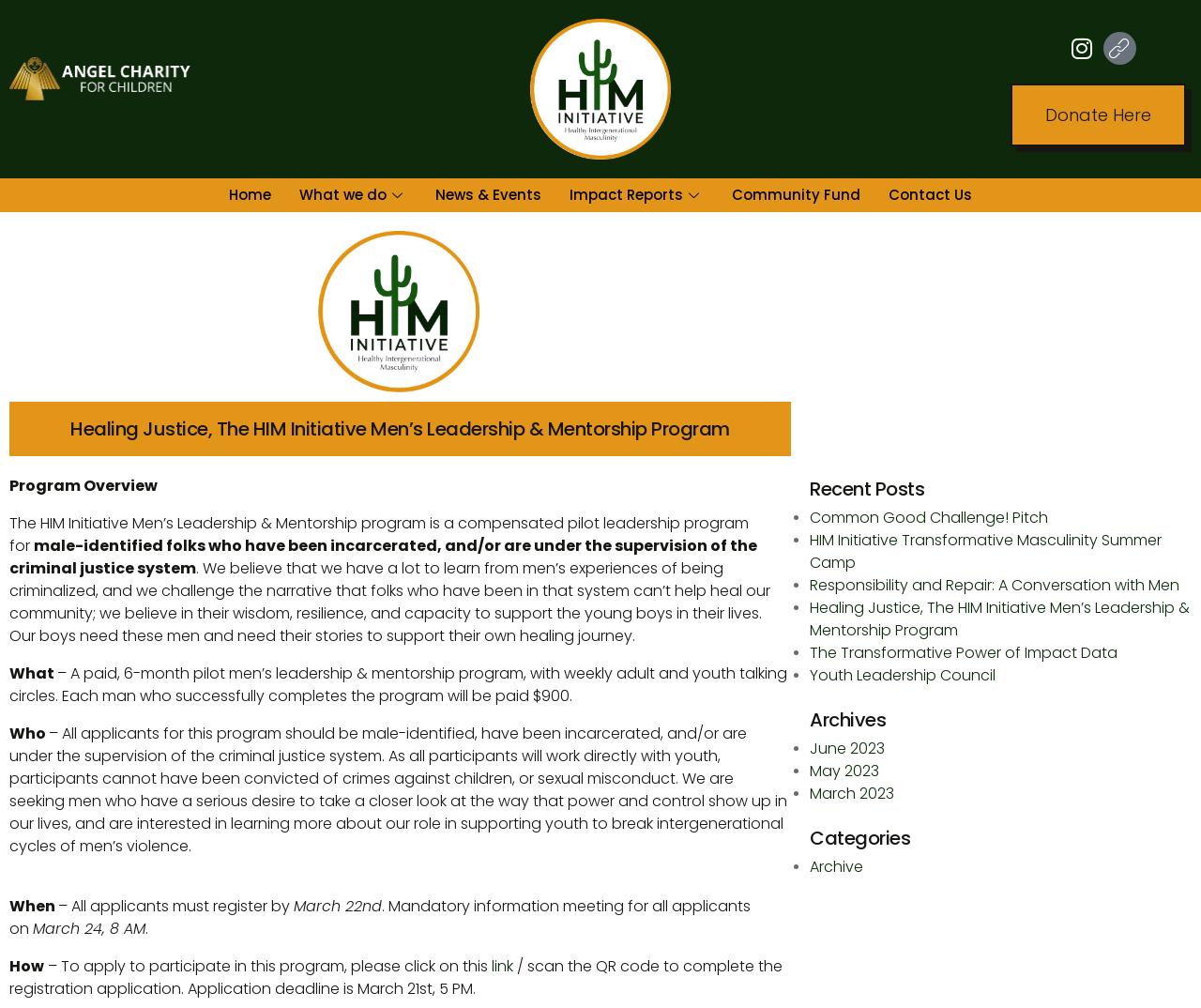Give a comprehensive overview of the webpage, including key elements.

This webpage is about the HIM Initiative Men's Leadership & Mentorship Program, which is a compensated pilot leadership program for male-identified individuals who have been incarcerated or are under the supervision of the criminal justice system. The program aims to support the healing journey of young boys by leveraging the wisdom, resilience, and capacity of these men.

At the top of the page, there are three logos: the logo-header, logo, and Lovell Foundation Logo, arranged horizontally. Below the logos, there are several links to social media platforms, including Instagram and Facebook, as well as a "Donate Here" button.

The main content of the page is divided into sections. The first section provides an overview of the program, including its purpose, eligibility criteria, and application process. The text is organized into paragraphs with headings, such as "Program Overview", "What", "Who", "When", and "How". The application deadline is March 21st, 5 PM, and applicants can register by clicking on a link or scanning a QR code.

The next section is titled "Recent Posts" and features a list of five links to recent blog posts, including "Common Good Challenge! Pitch", "HIM Initiative Transformative Masculinity Summer Camp", and "Responsibility and Repair: A Conversation with Men". Each link is preceded by a bullet point.

Below the "Recent Posts" section, there are two more sections: "Archives" and "Categories". The "Archives" section lists links to blog posts from previous months, including June 2023, May 2023, and March 2023. The "Categories" section lists a single link to the "Archive" category.

Throughout the page, there are several headings, links, and static text elements, which provide information about the program and its activities. The overall layout is organized and easy to navigate, with clear headings and concise text.